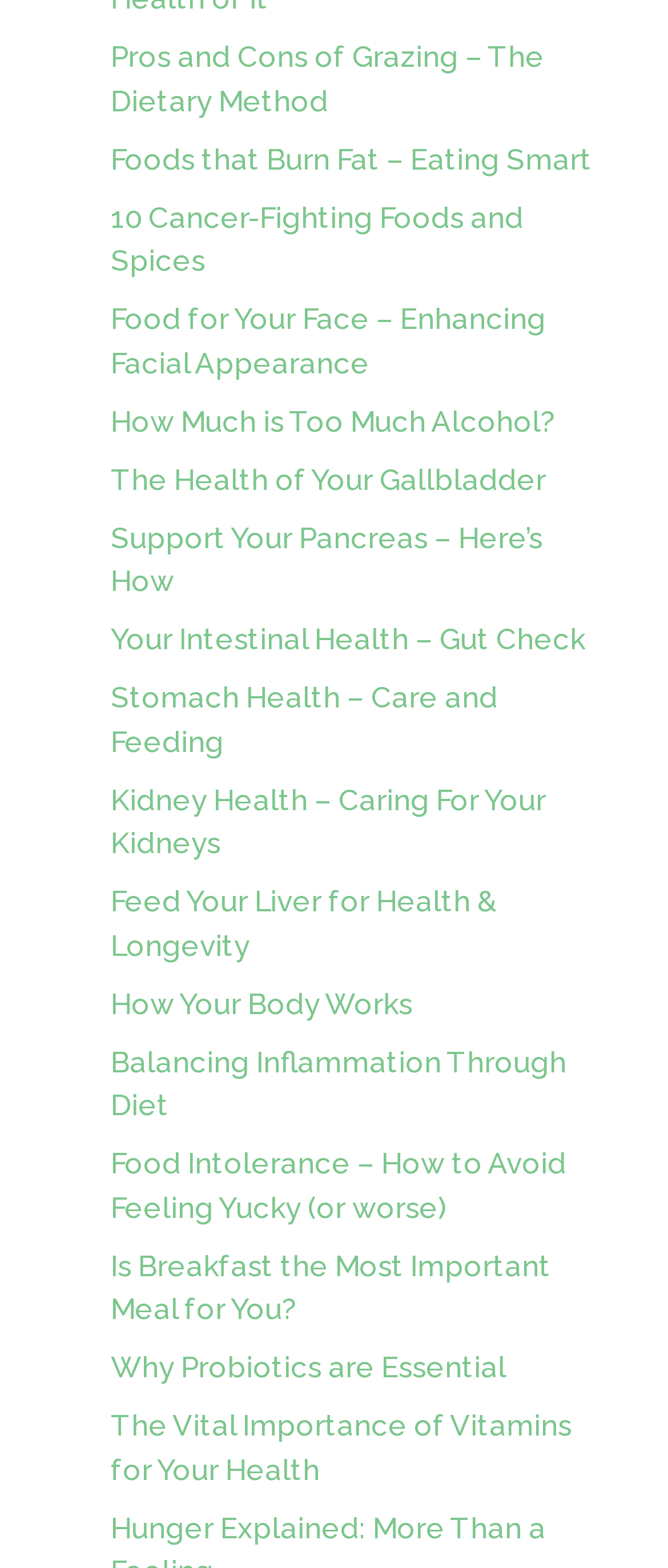Provide a brief response to the question below using one word or phrase:
Are there any links related to vitamins?

Yes